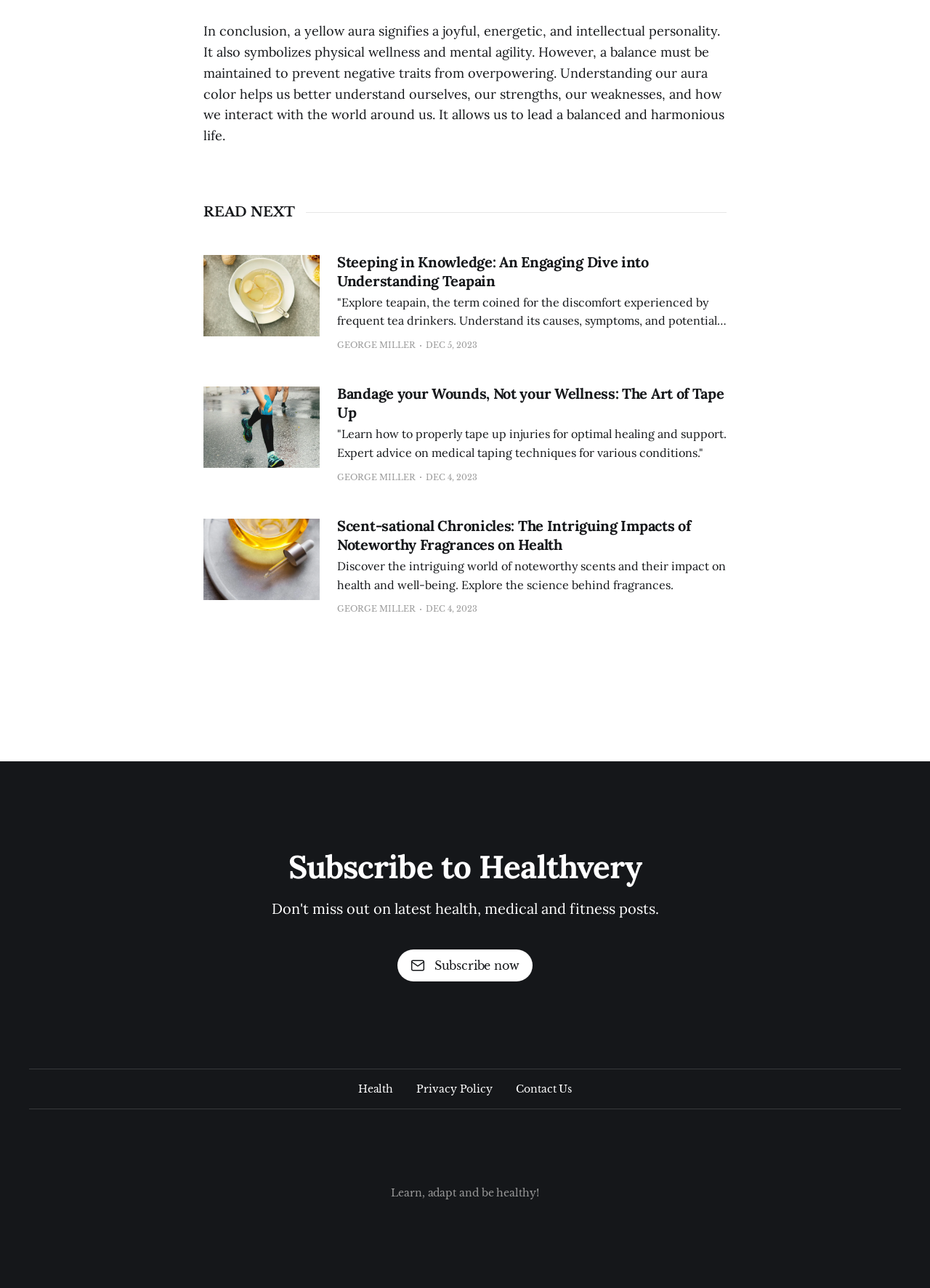Provide the bounding box coordinates of the HTML element described by the text: "Health".

[0.385, 0.839, 0.423, 0.852]